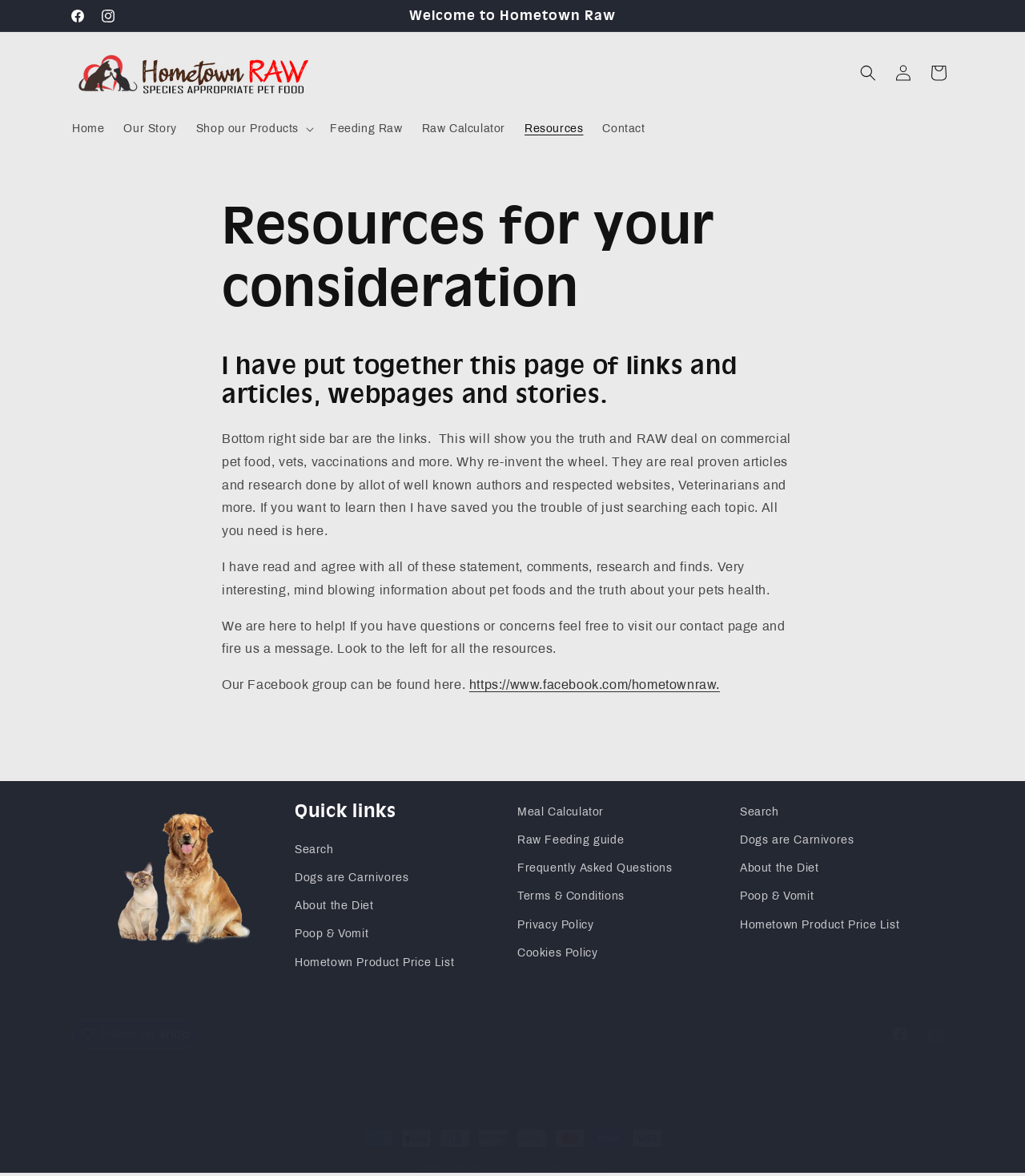Can you find the bounding box coordinates for the element to click on to achieve the instruction: "Click on the 'Home' link"?

[0.061, 0.095, 0.111, 0.124]